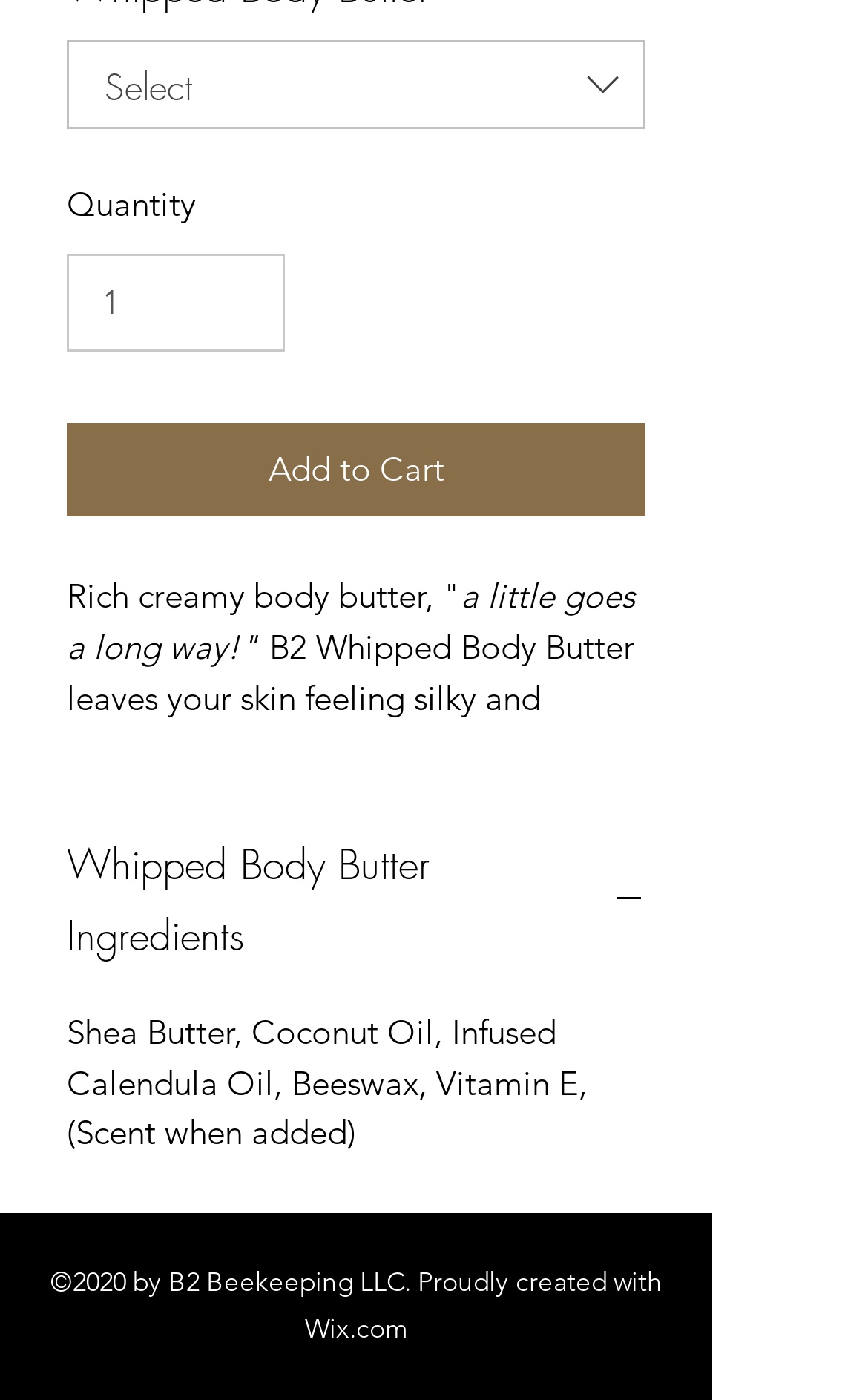Determine the bounding box for the UI element as described: "Pain". The coordinates should be represented as four float numbers between 0 and 1, formatted as [left, top, right, bottom].

None